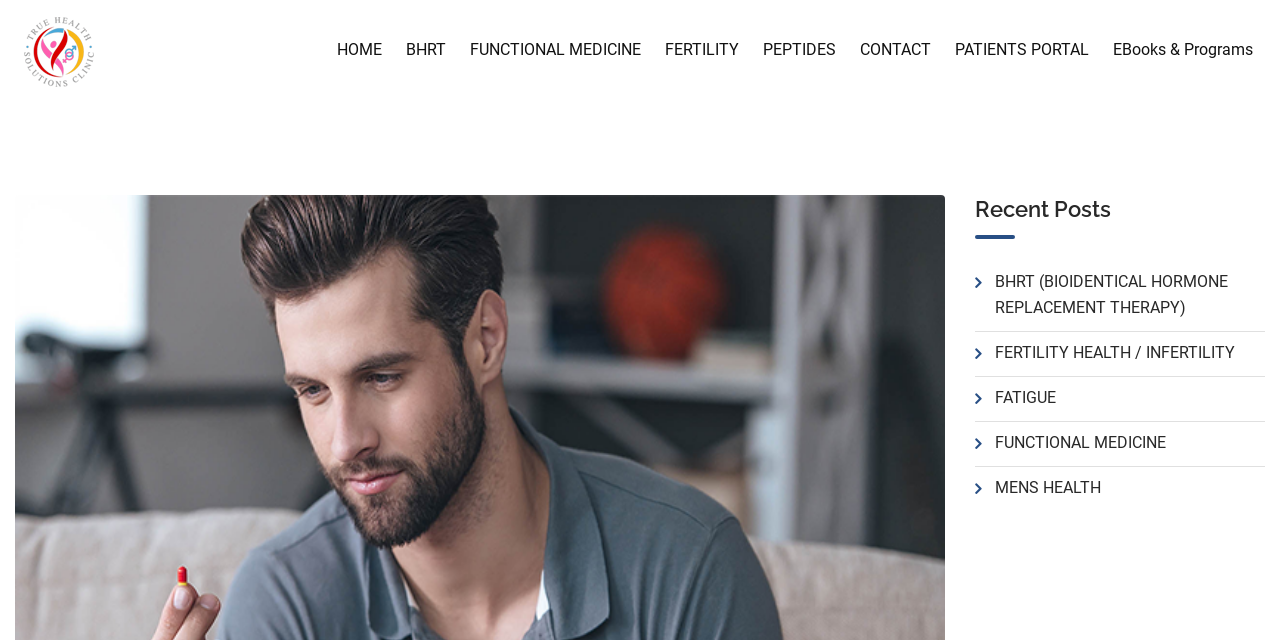Locate the bounding box coordinates of the clickable element to fulfill the following instruction: "view fertility health information". Provide the coordinates as four float numbers between 0 and 1 in the format [left, top, right, bottom].

[0.777, 0.543, 0.965, 0.573]